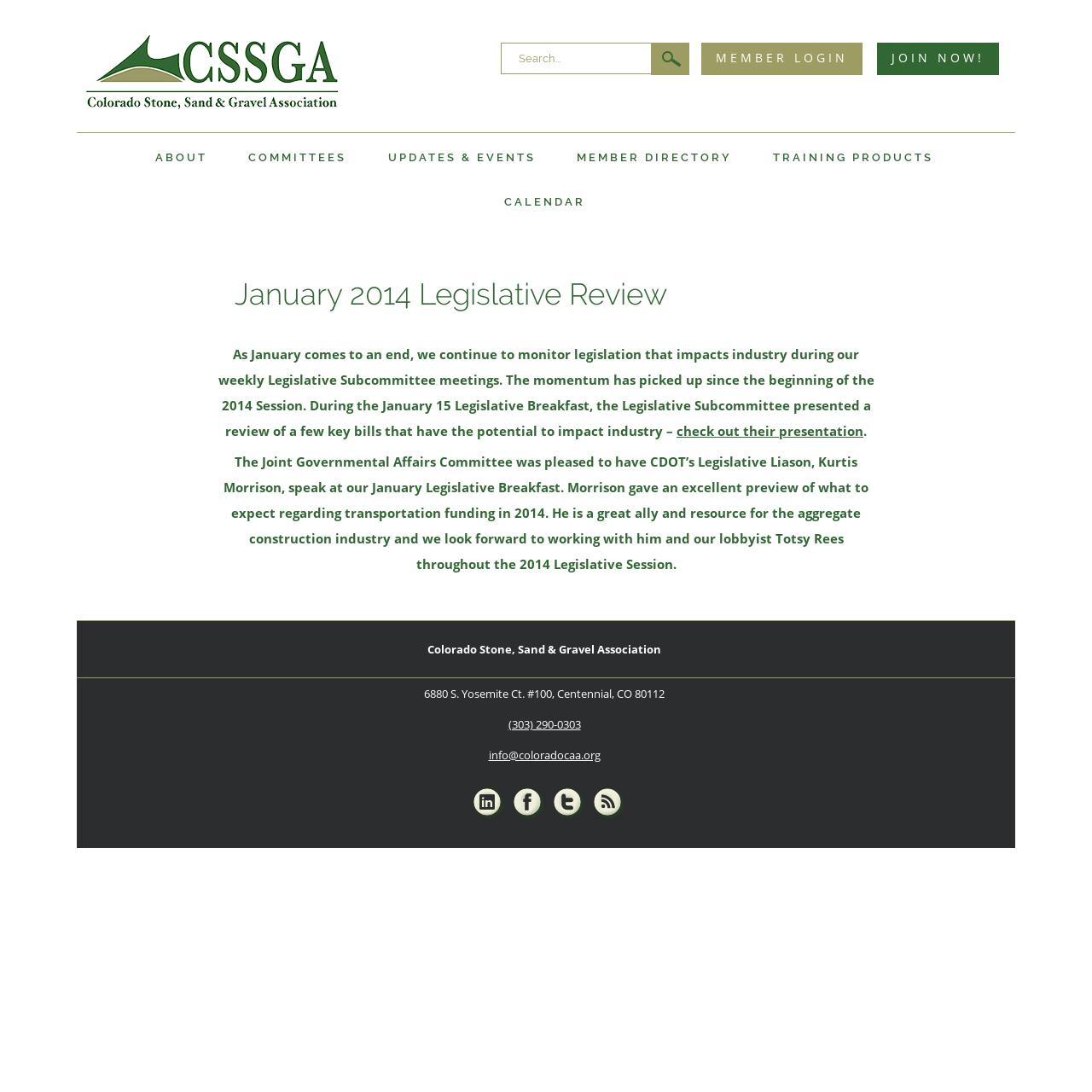Answer the following in one word or a short phrase: 
How many social media links are present at the bottom of the webpage?

4